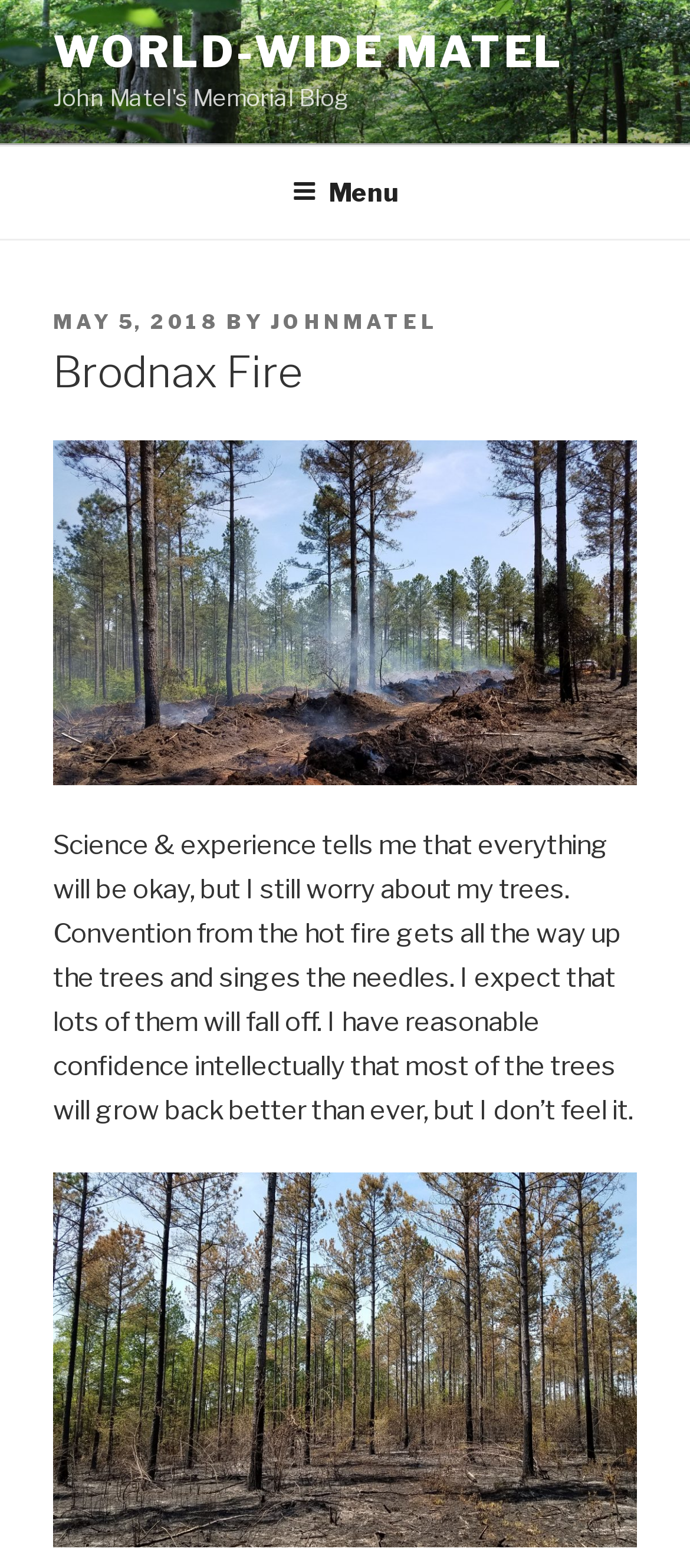Who is the author of the post?
Based on the visual content, answer with a single word or a brief phrase.

JOHNMATEL